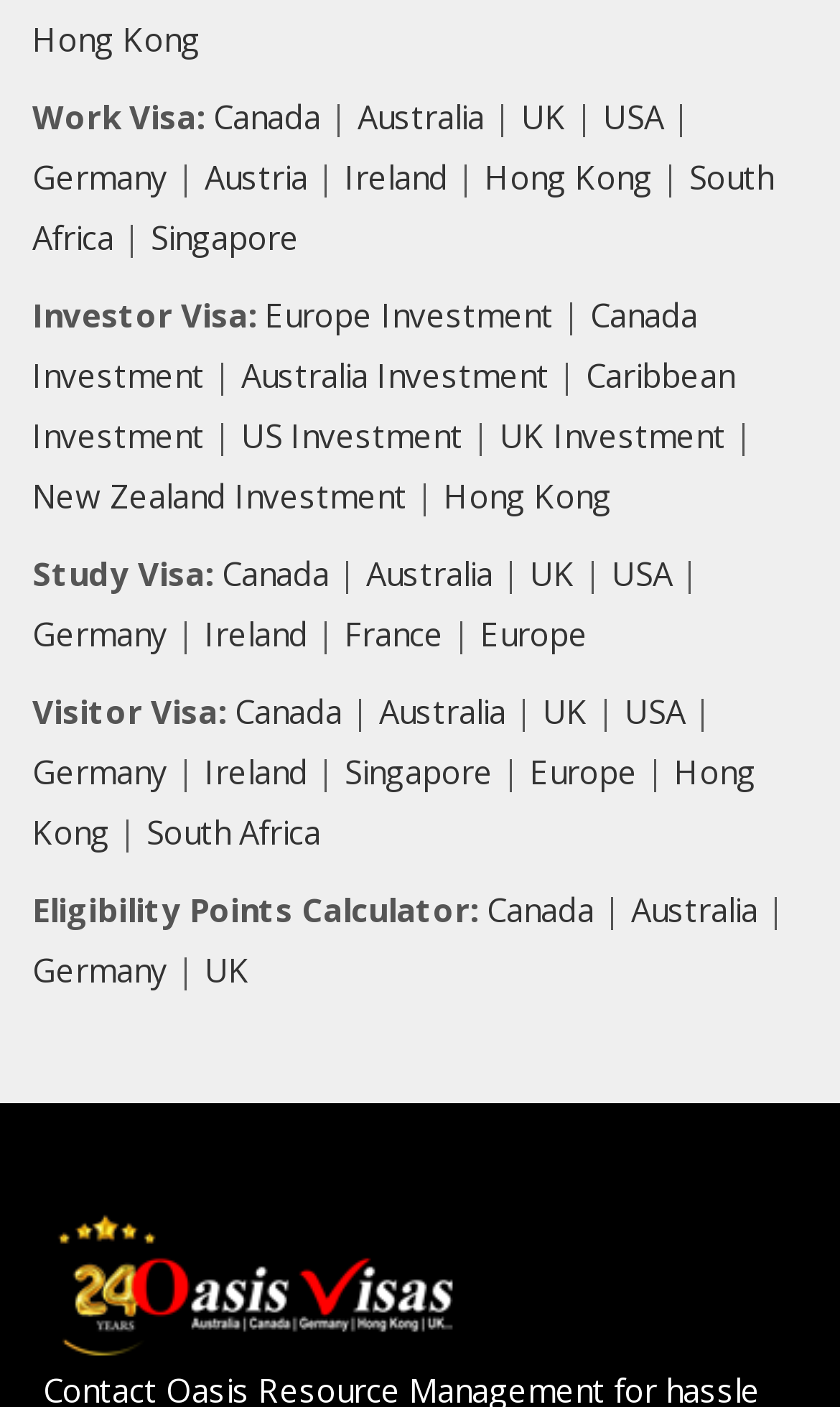Please answer the following query using a single word or phrase: 
What is the name of the company mentioned at the bottom of the webpage?

Oasis Resource Management